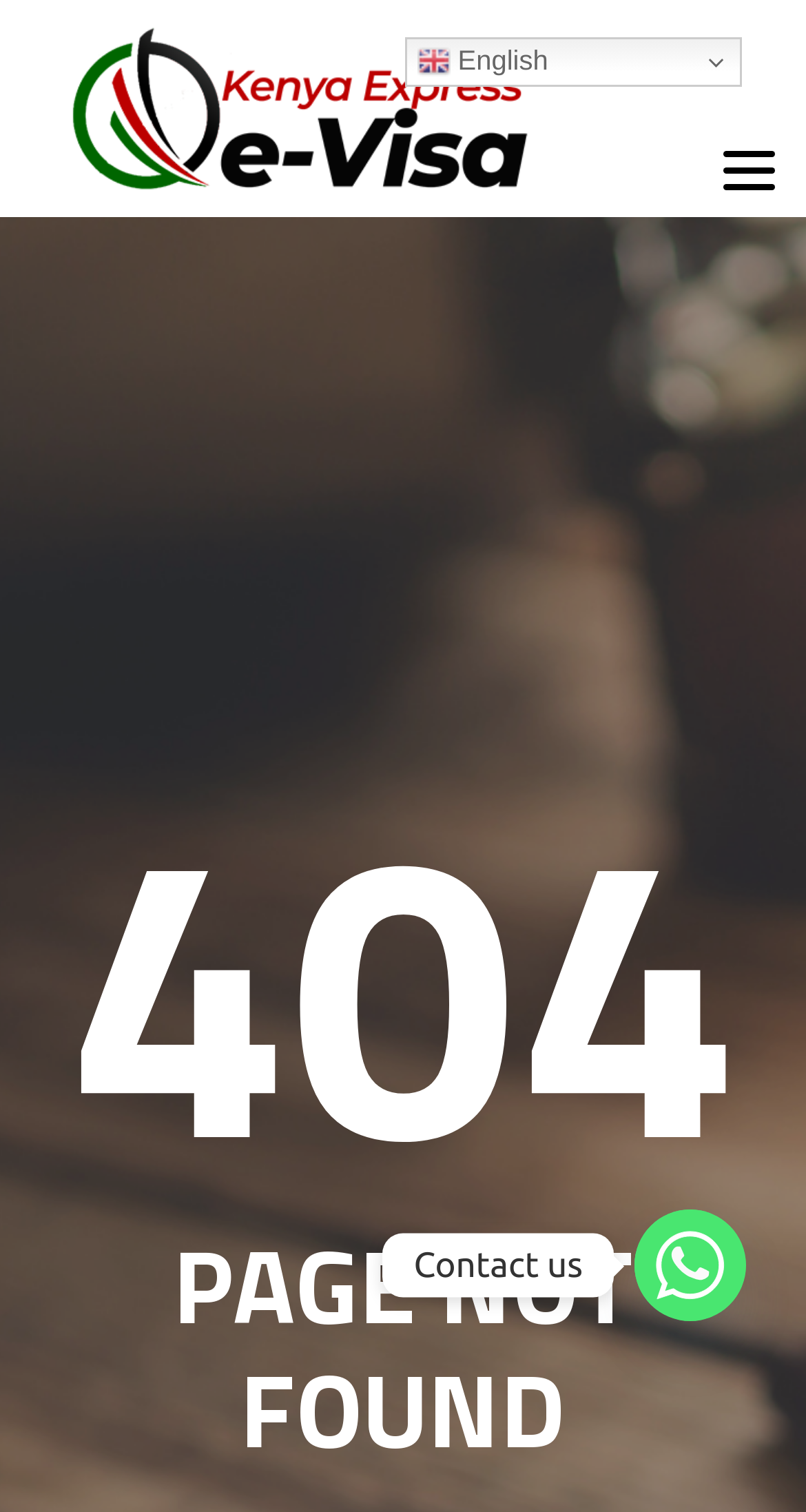What is the error code displayed on the page?
Kindly offer a detailed explanation using the data available in the image.

The error code is displayed in a large font size on the page, indicating that the requested page was not found.